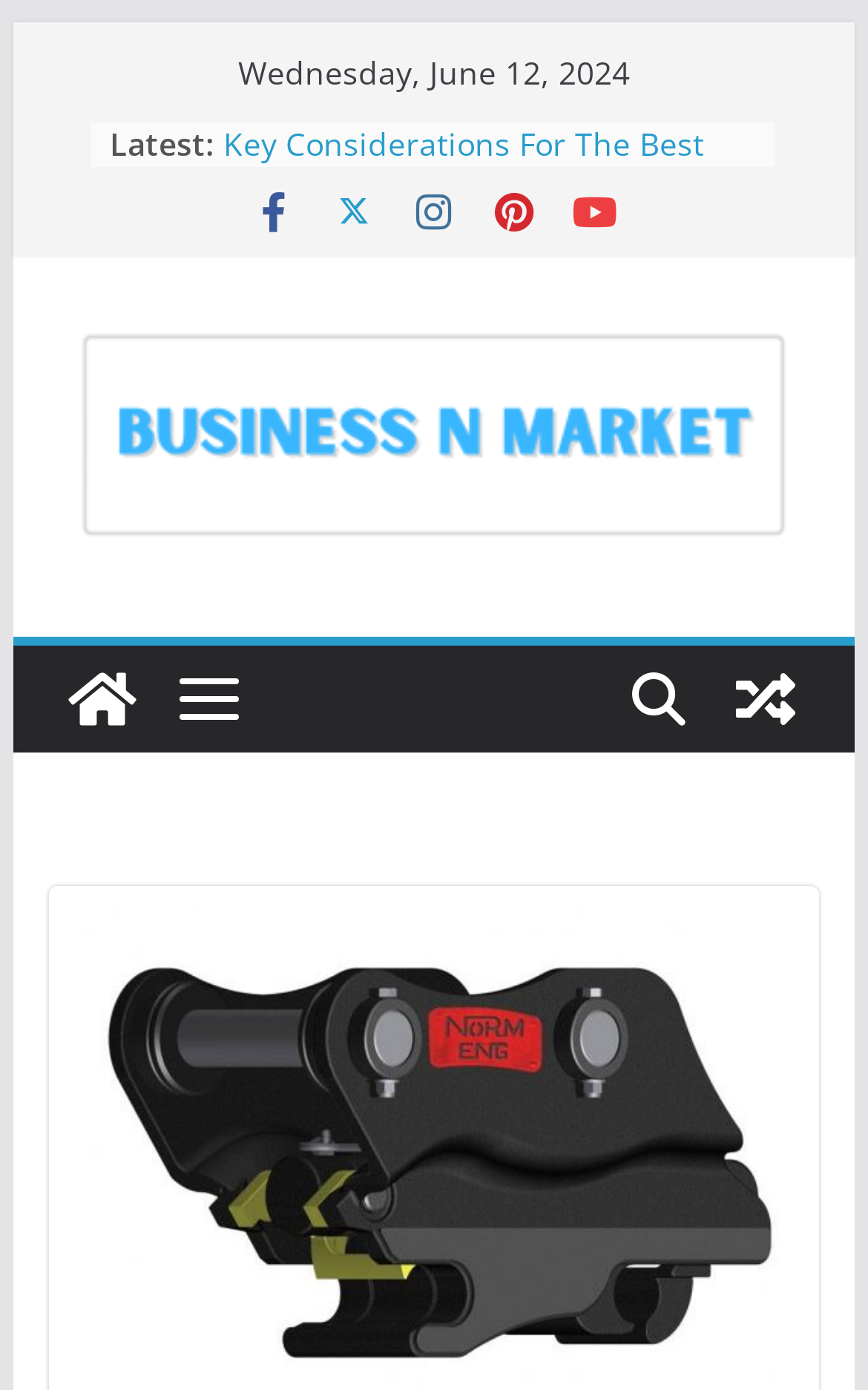What is the name of the website or blog?
We need a detailed and exhaustive answer to the question. Please elaborate.

The name of the website or blog is 'Business n Market', which is displayed as a link element with coordinates [0.056, 0.223, 0.944, 0.404] and also as an image element with the same coordinates.